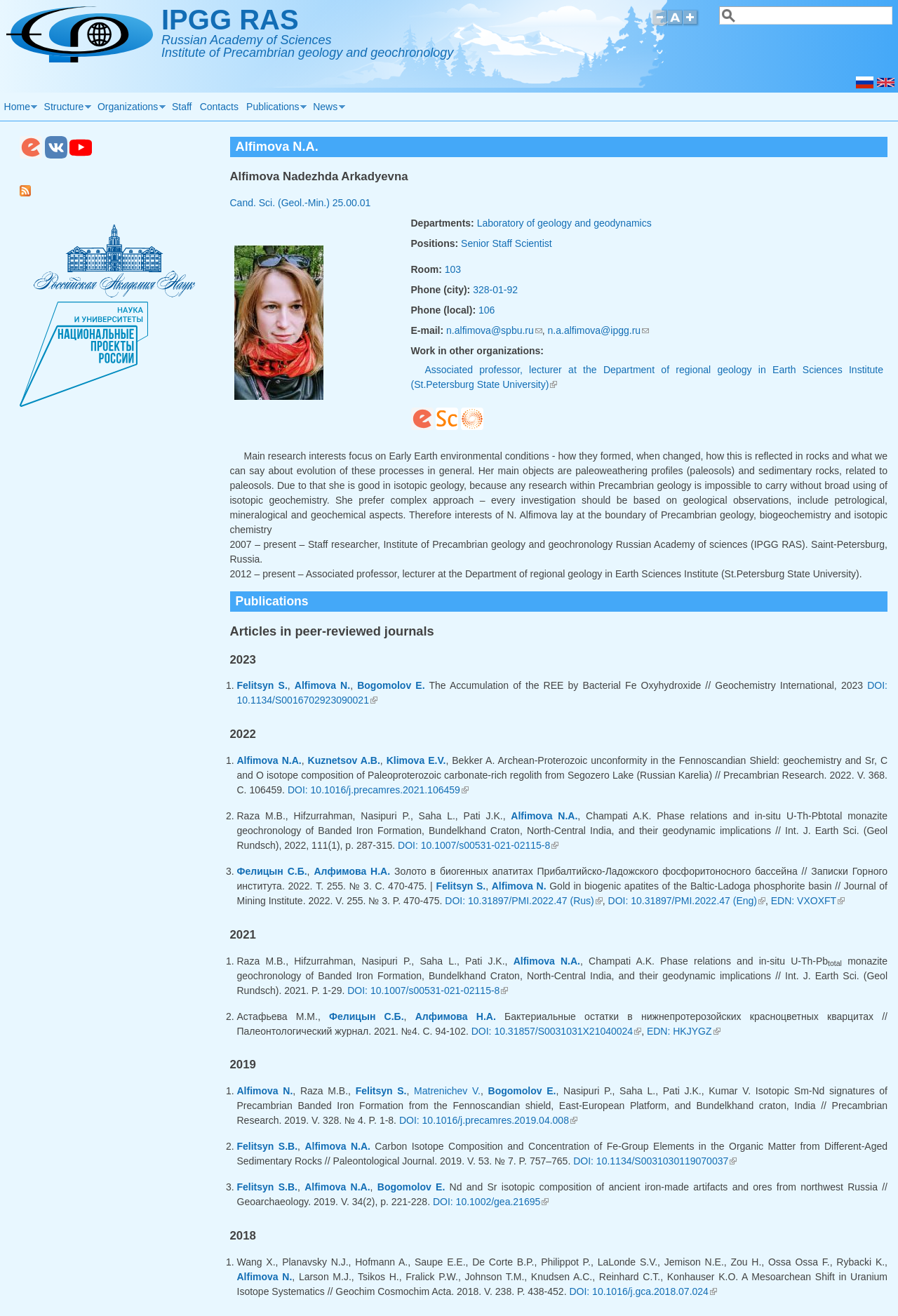Mark the bounding box of the element that matches the following description: "title="eLibrary"".

[0.022, 0.115, 0.047, 0.122]